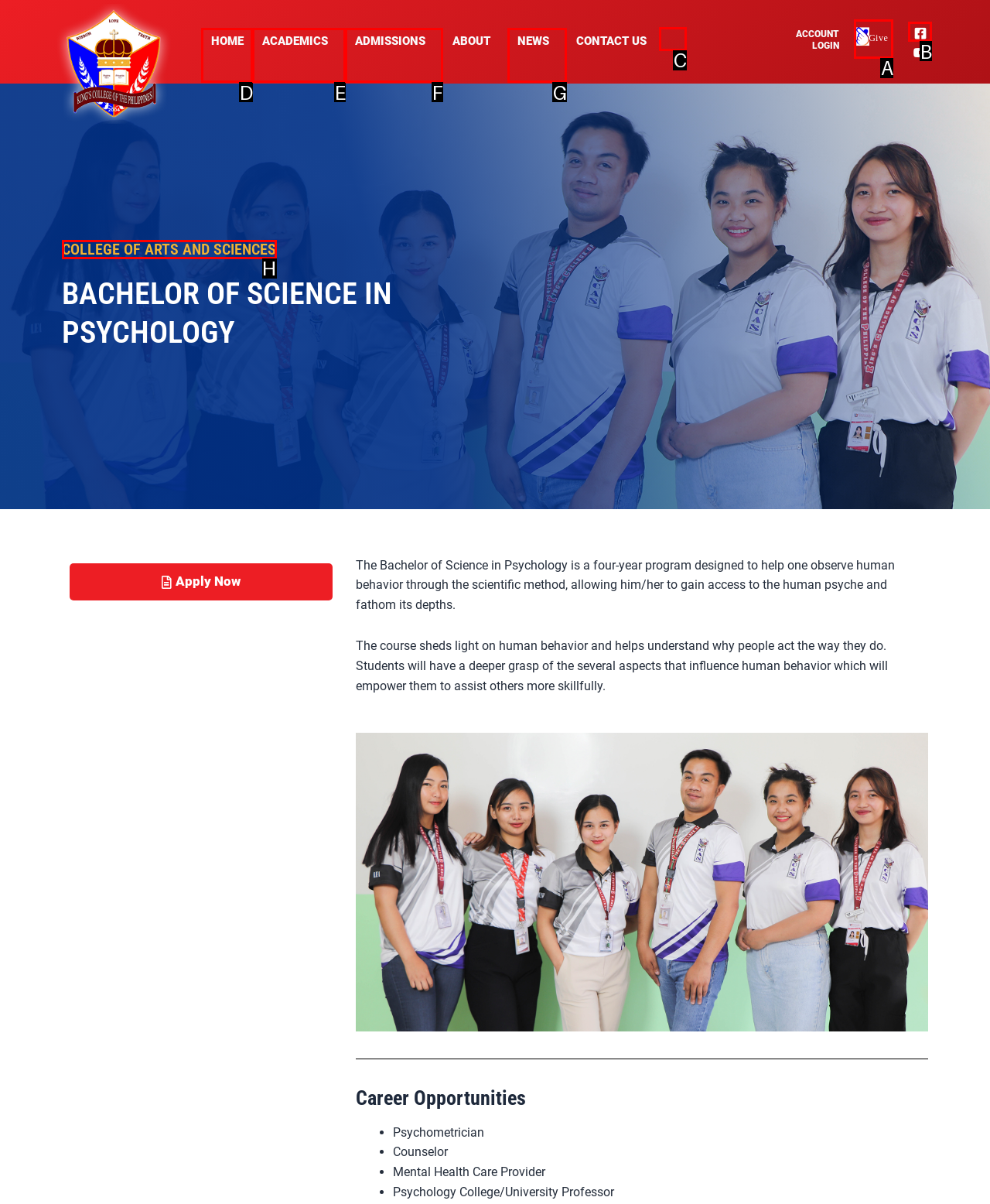Identify the HTML element that corresponds to the description: Admissions Provide the letter of the matching option directly from the choices.

F